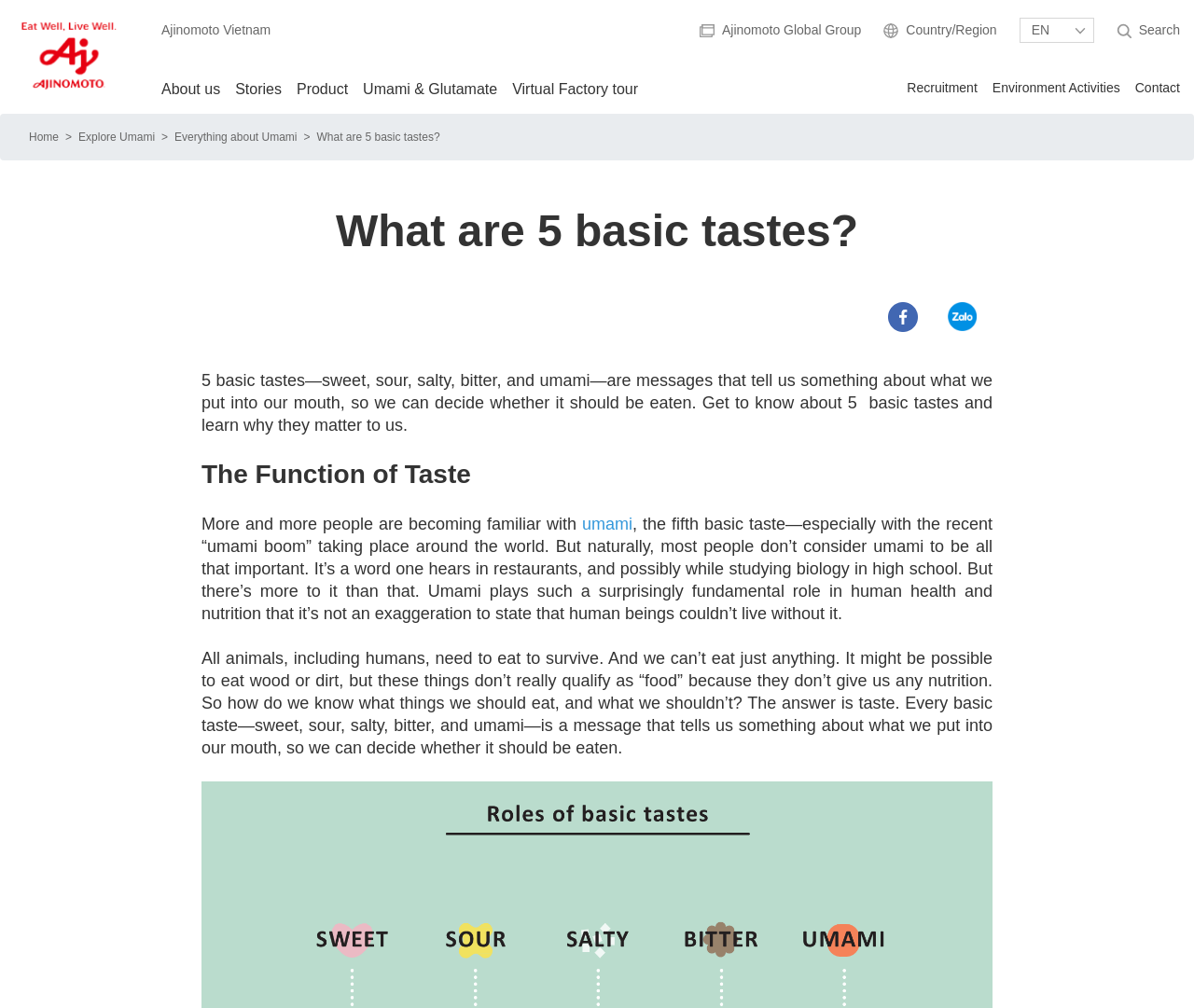Based on the element description "alt="icon facebook"", predict the bounding box coordinates of the UI element.

[0.744, 0.3, 0.769, 0.329]